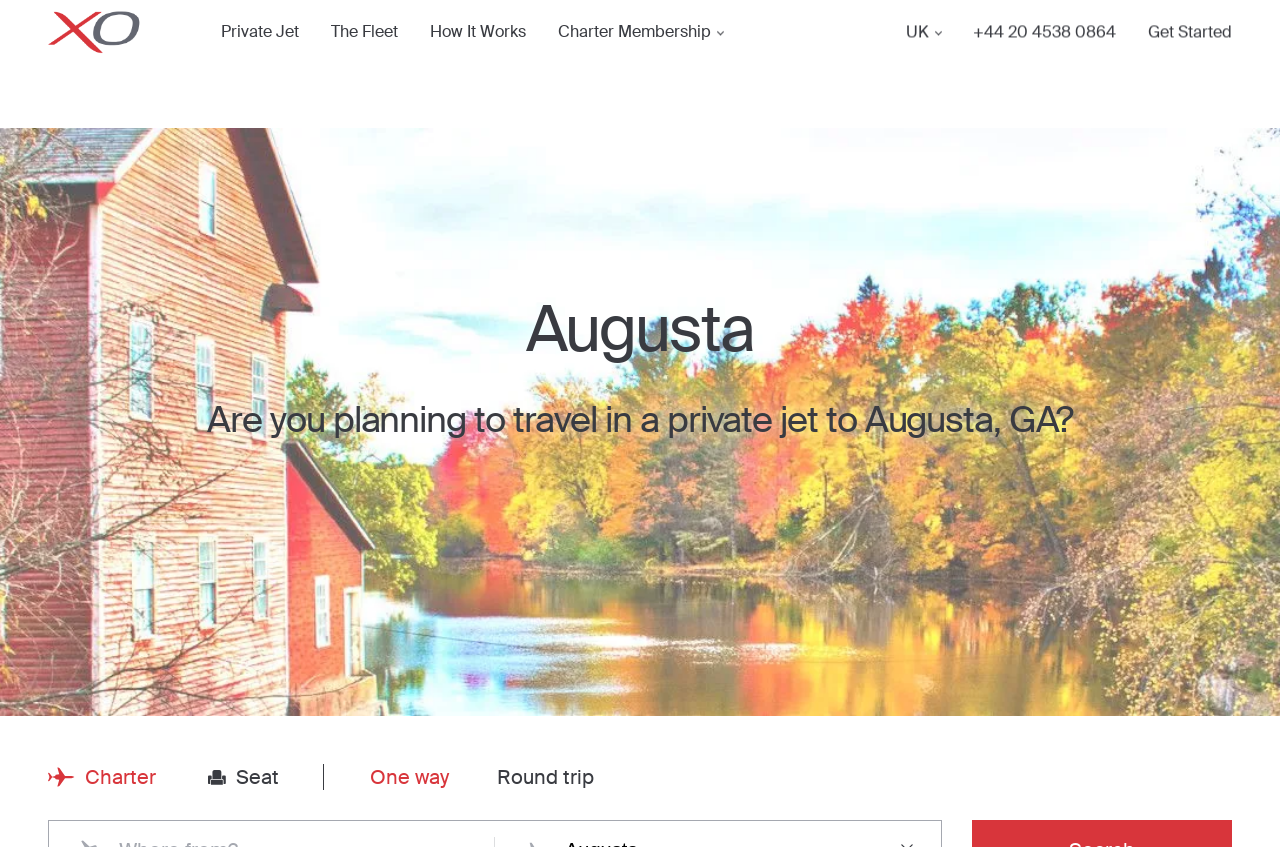Using the information in the image, give a detailed answer to the following question: What is the phone number for private jet inquiries?

The phone number is displayed as a link on the webpage, which suggests that it is a contact number for private jet inquiries or bookings.